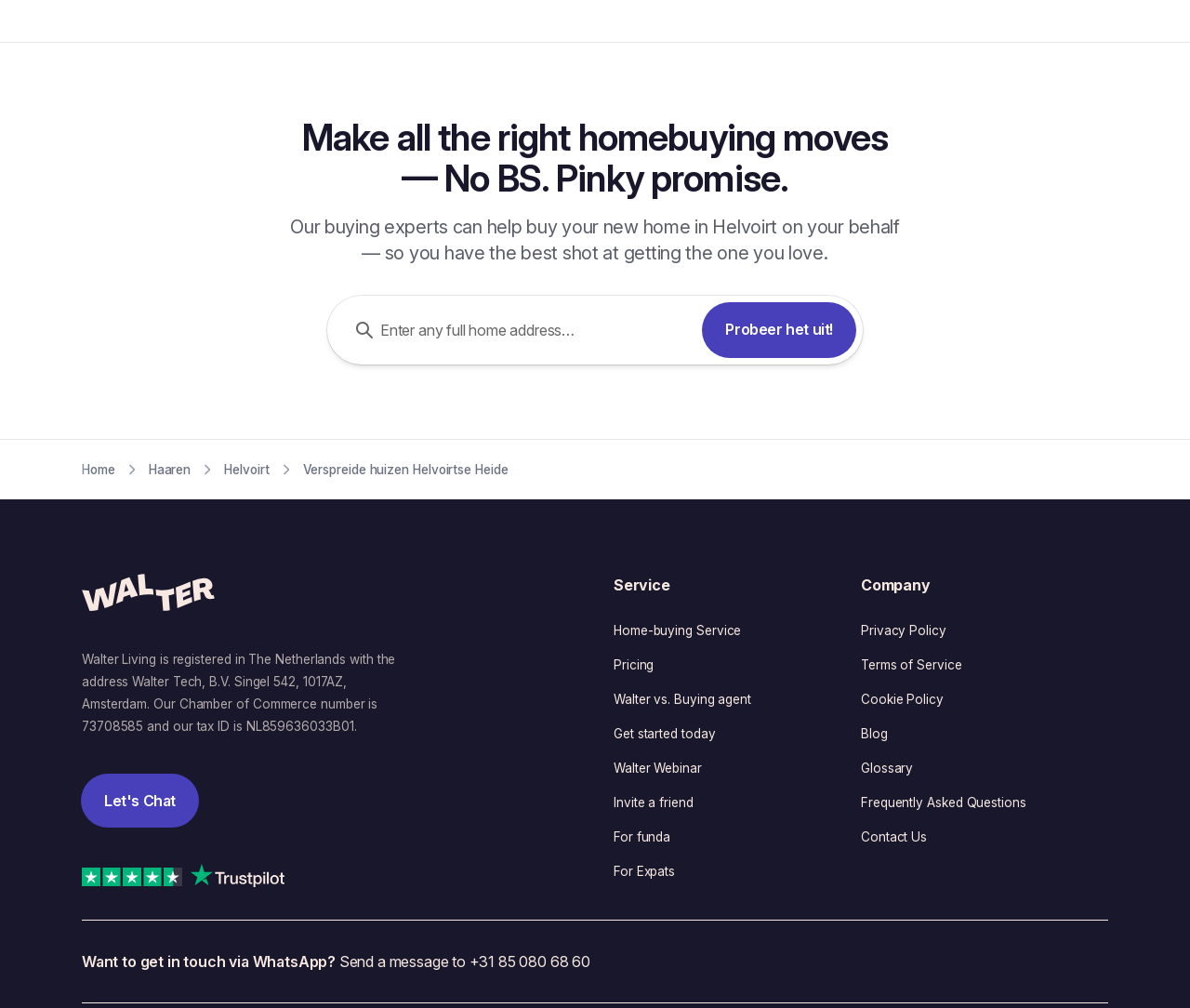Find the bounding box coordinates of the clickable area that will achieve the following instruction: "Click on the 'Home' breadcrumb".

[0.069, 0.455, 0.097, 0.477]